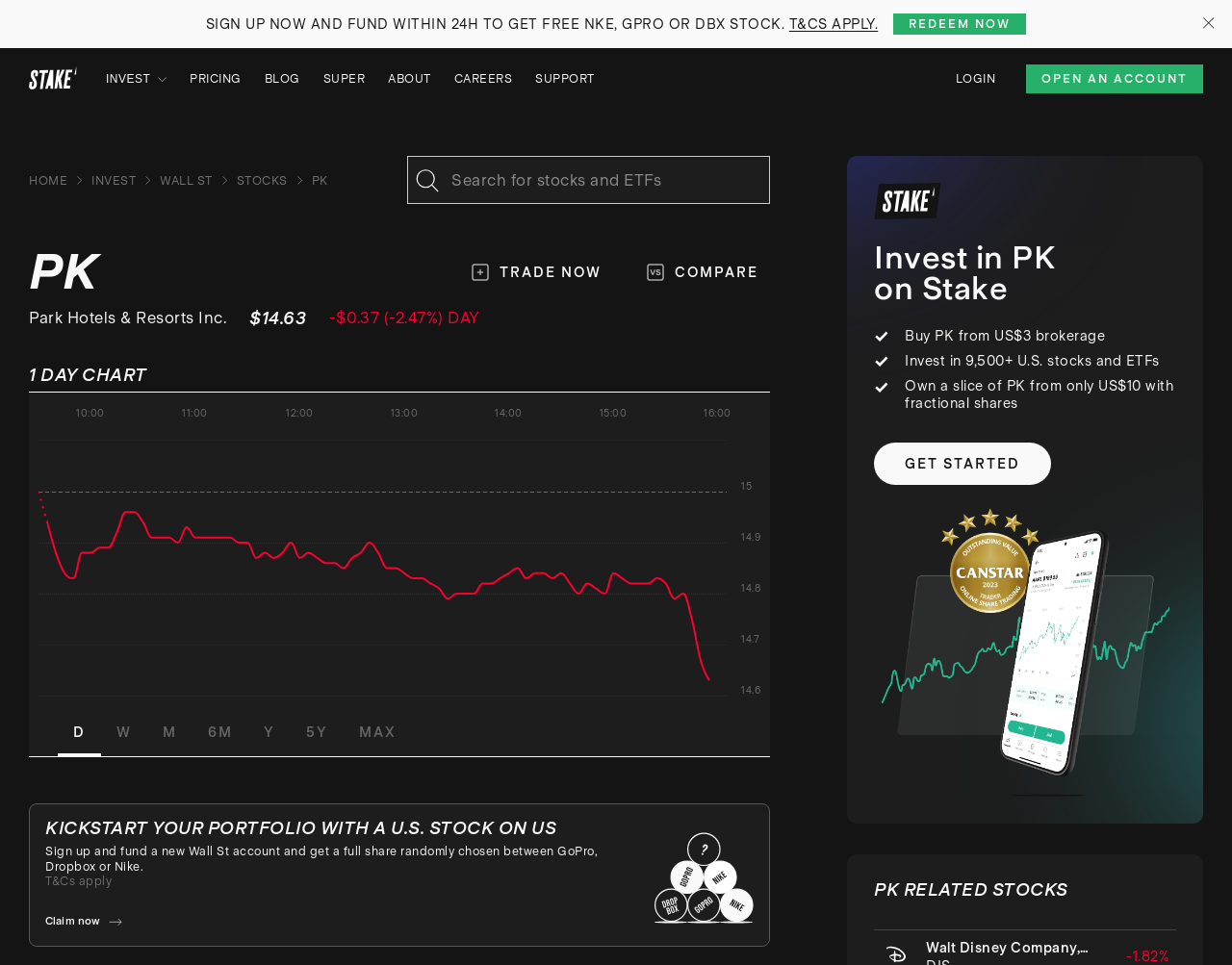Give a short answer using one word or phrase for the question:
What is the current stock price of PK?

$14.63